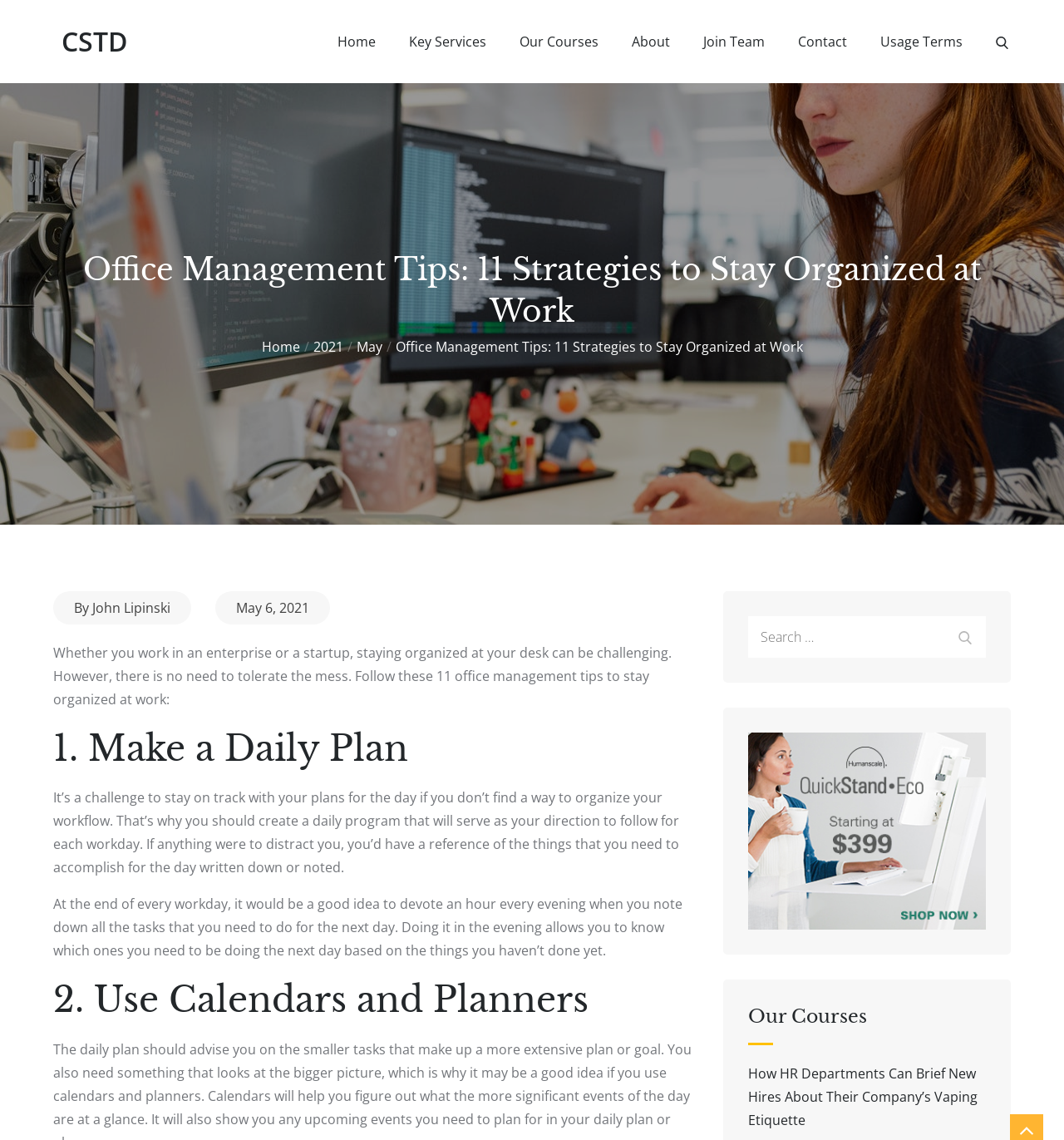Please identify the bounding box coordinates of the clickable area that will fulfill the following instruction: "Search for something". The coordinates should be in the format of four float numbers between 0 and 1, i.e., [left, top, right, bottom].

[0.703, 0.54, 0.927, 0.577]